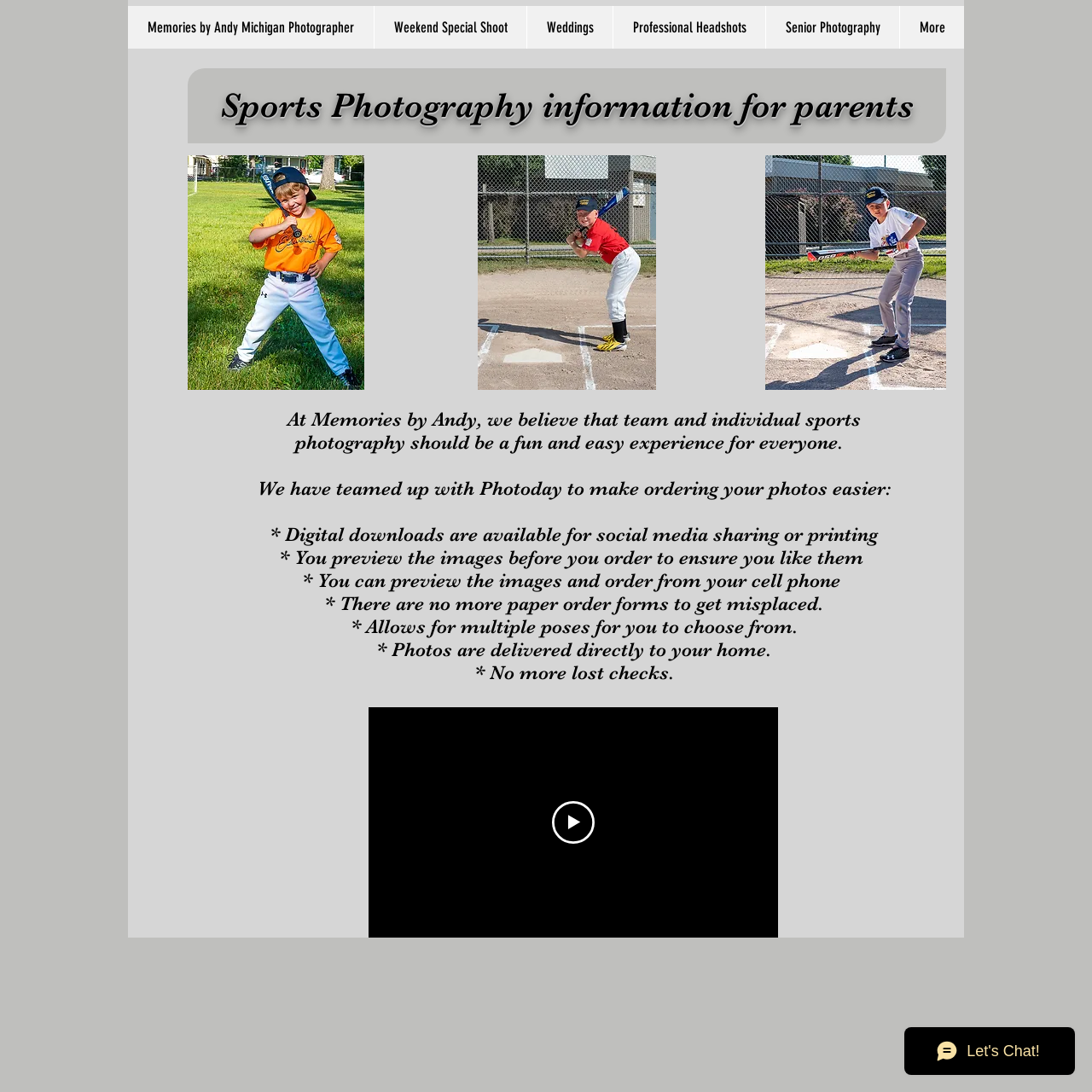Extract the bounding box coordinates of the UI element described by: "Memories by Andy Michigan Photographer". The coordinates should include four float numbers ranging from 0 to 1, e.g., [left, top, right, bottom].

[0.117, 0.005, 0.342, 0.045]